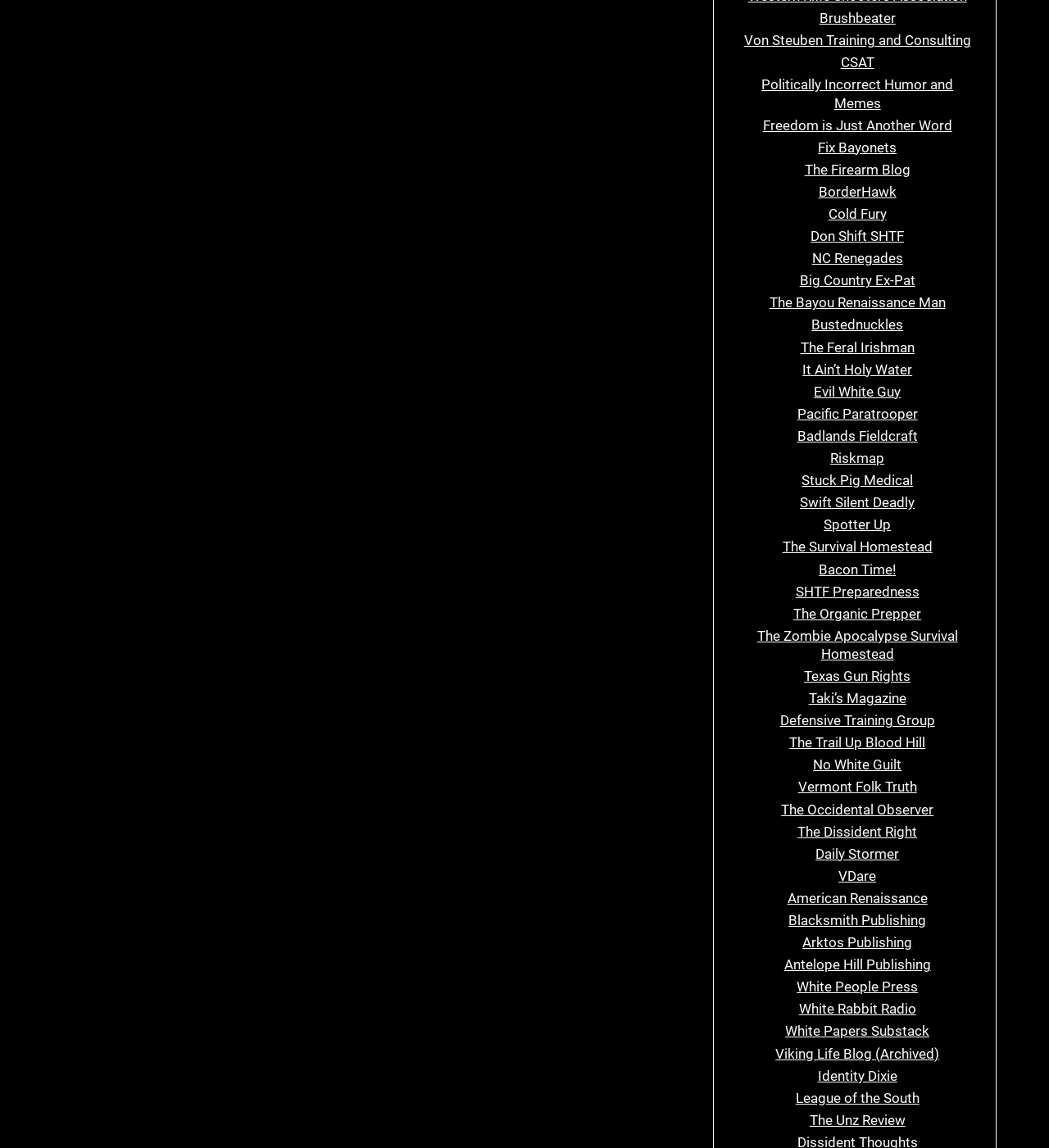Locate the coordinates of the bounding box for the clickable region that fulfills this instruction: "Explore CSAT".

[0.801, 0.047, 0.833, 0.062]